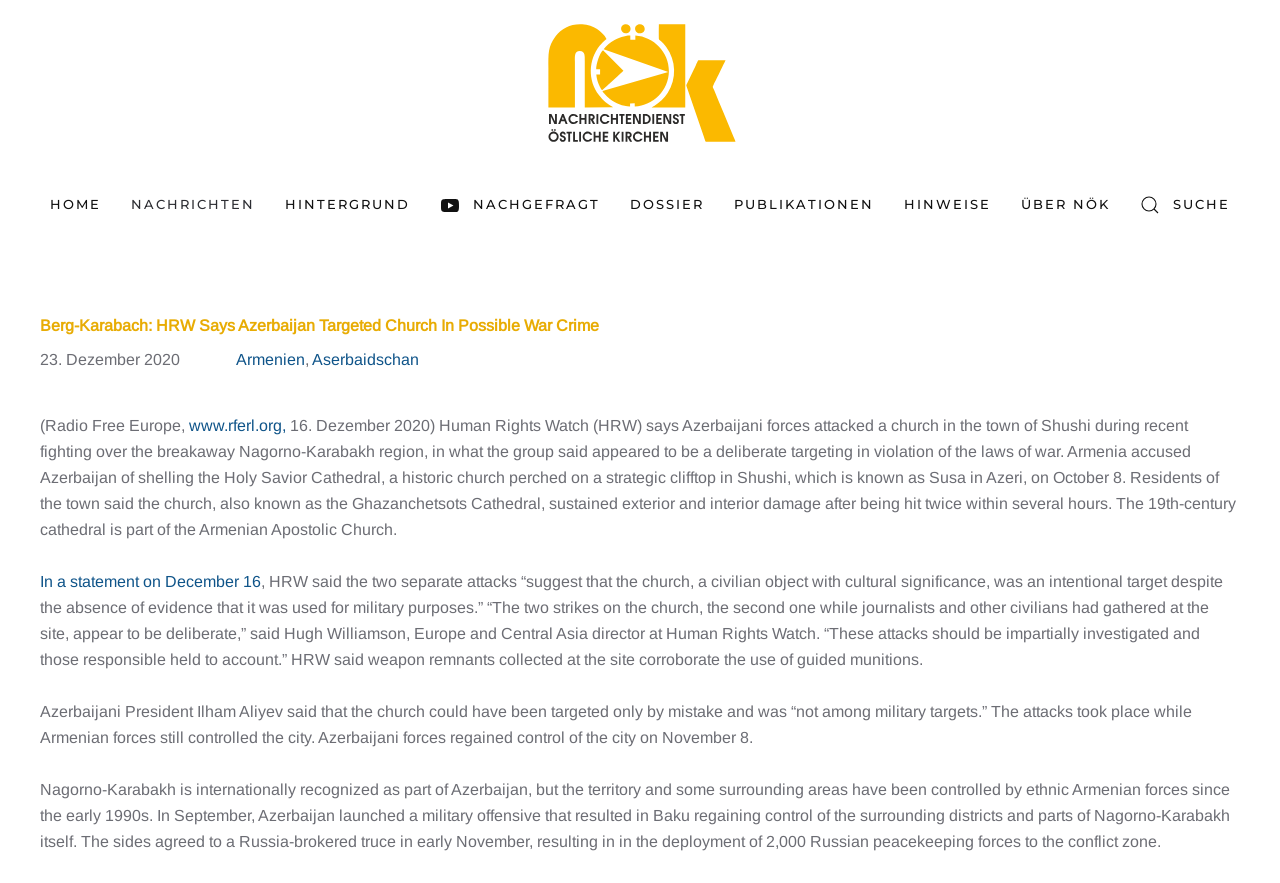Provide the bounding box coordinates for the specified HTML element described in this description: "Hintergrund". The coordinates should be four float numbers ranging from 0 to 1, in the format [left, top, right, bottom].

[0.222, 0.187, 0.32, 0.277]